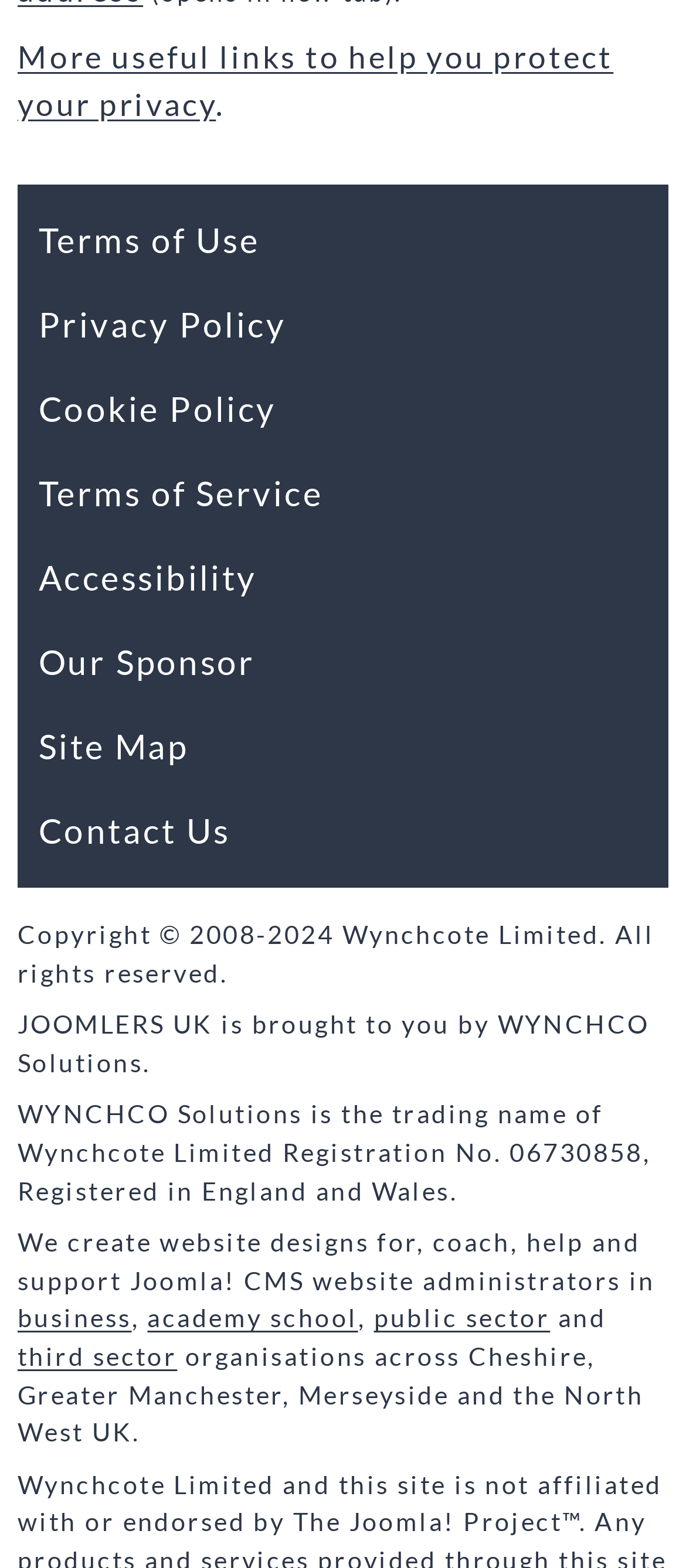Identify the bounding box coordinates of the clickable region to carry out the given instruction: "Contact us".

[0.056, 0.514, 0.335, 0.546]